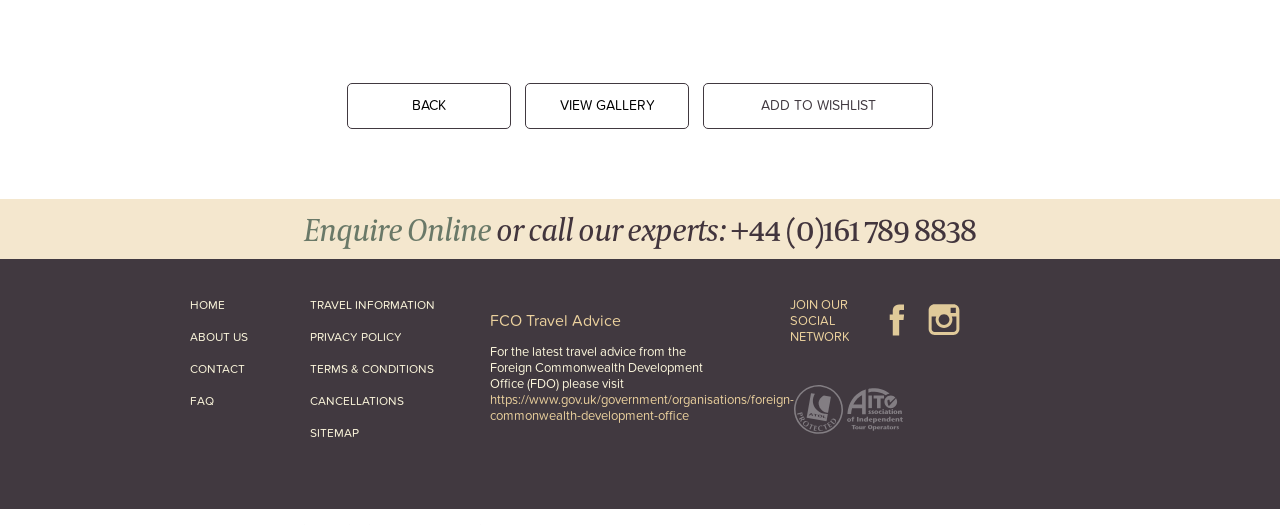What protection does ATOL provide?
Please ensure your answer to the question is detailed and covers all necessary aspects.

The presence of the ATOL Protected Logo on the page suggests that ATOL provides some kind of protection, but the exact nature of this protection is not specified on the page.